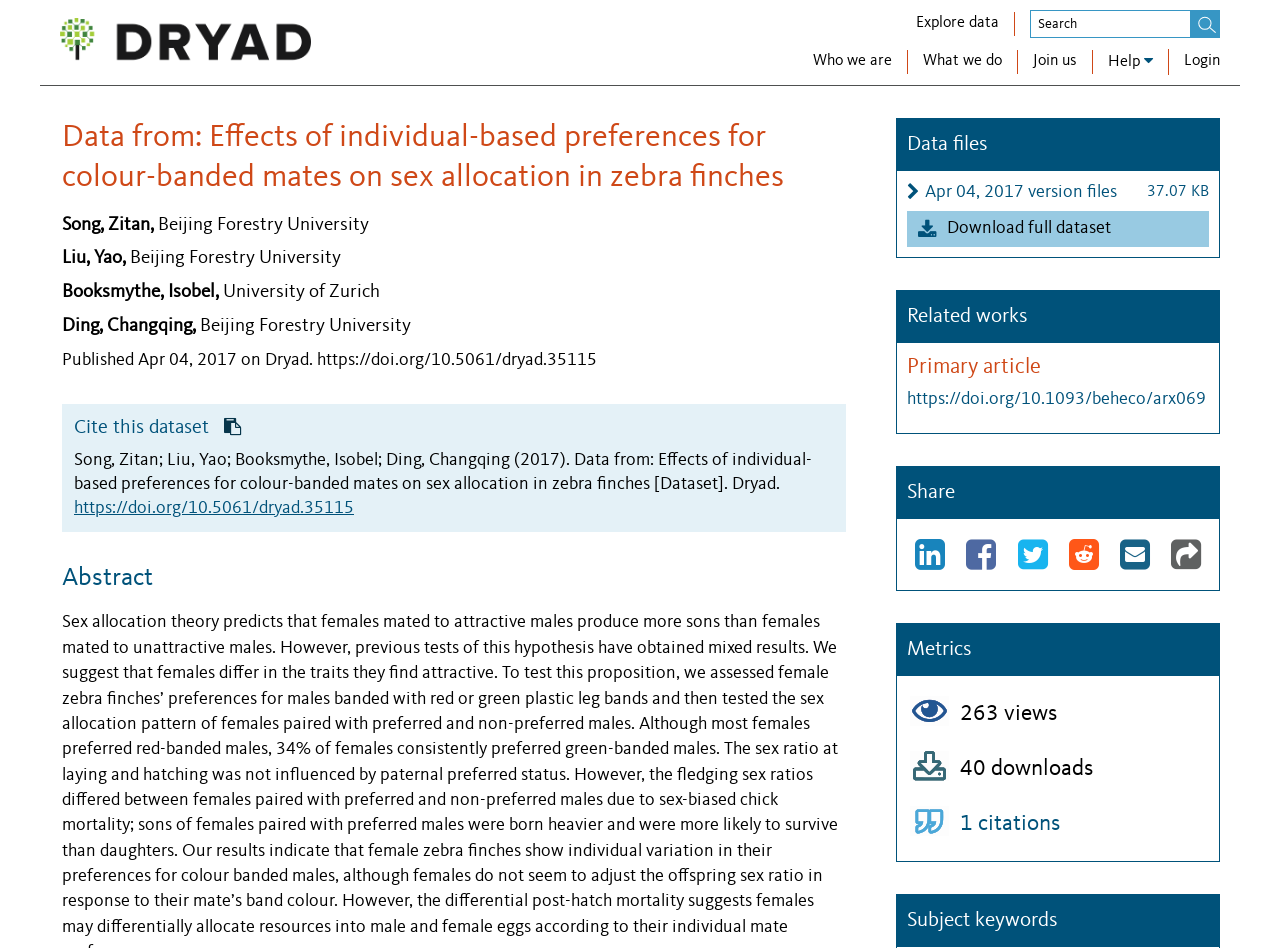Determine the bounding box coordinates of the section to be clicked to follow the instruction: "Explore data". The coordinates should be given as four float numbers between 0 and 1, formatted as [left, top, right, bottom].

[0.716, 0.013, 0.78, 0.038]